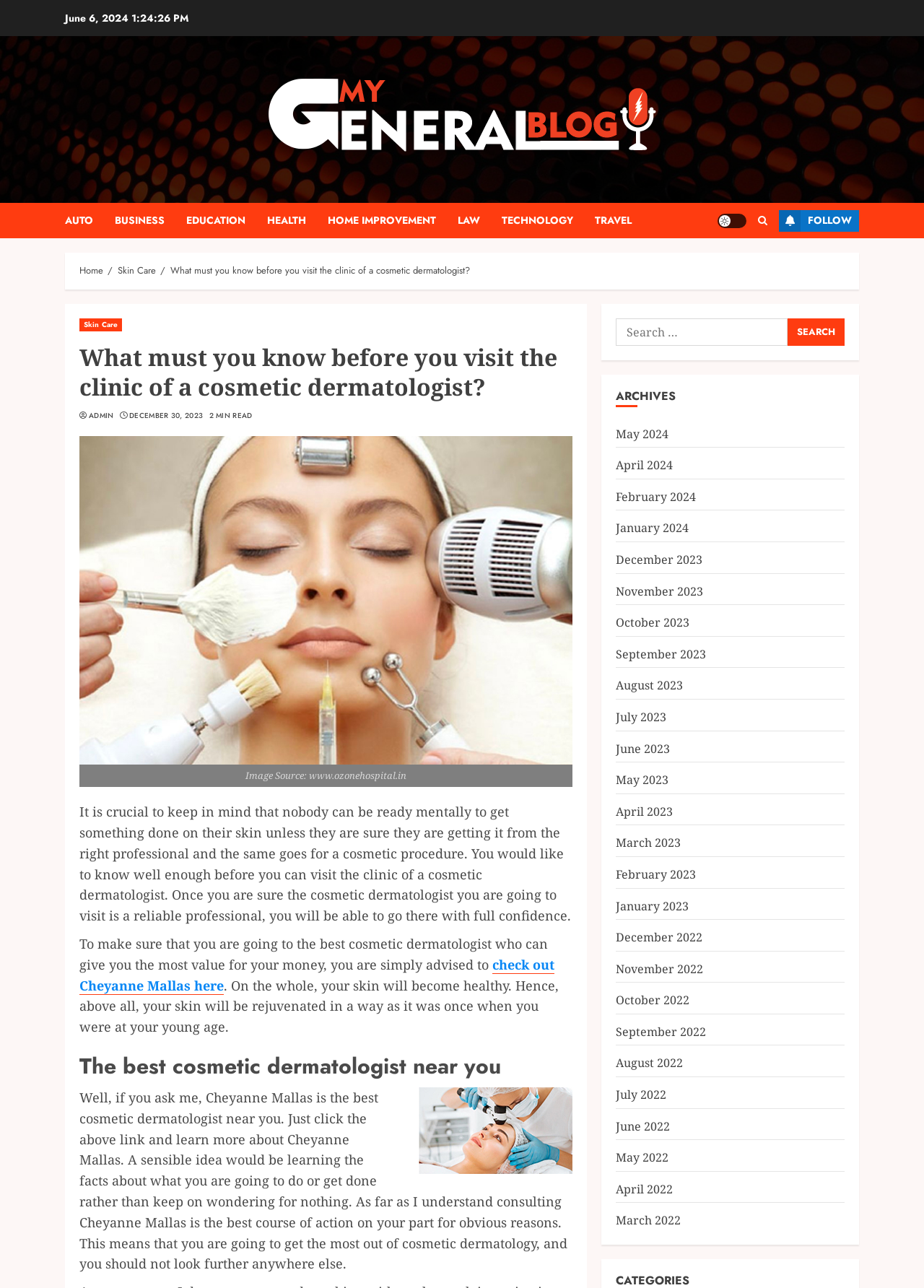How many archive links are there on the webpage?
Please give a detailed and elaborate explanation in response to the question.

I counted the number of archive links by looking at the 'ARCHIVES' heading element, which has 26 link elements below it, each representing a different month and year.